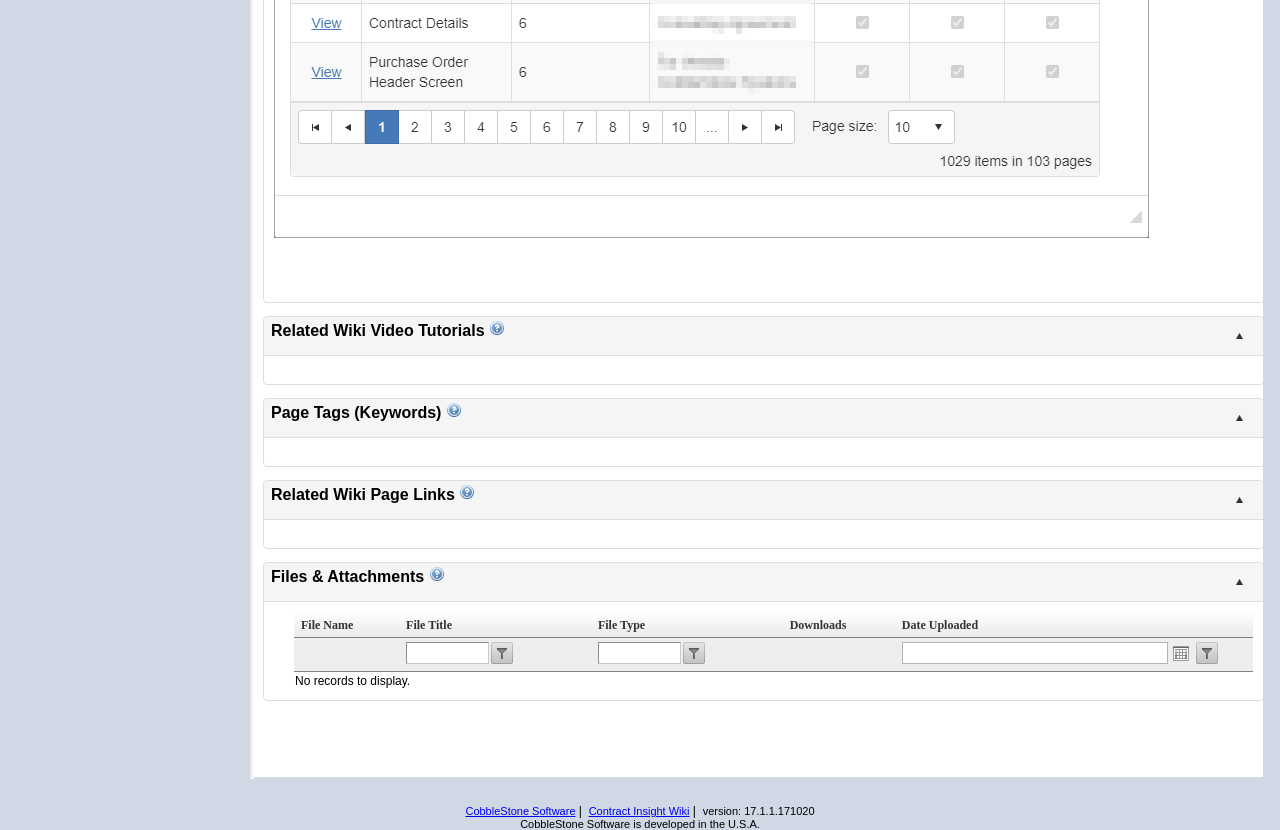Identify the bounding box coordinates of the clickable section necessary to follow the following instruction: "Click on the link in the second row". The coordinates should be presented as four float numbers from 0 to 1, i.e., [left, top, right, bottom].

[0.955, 0.384, 0.981, 0.425]